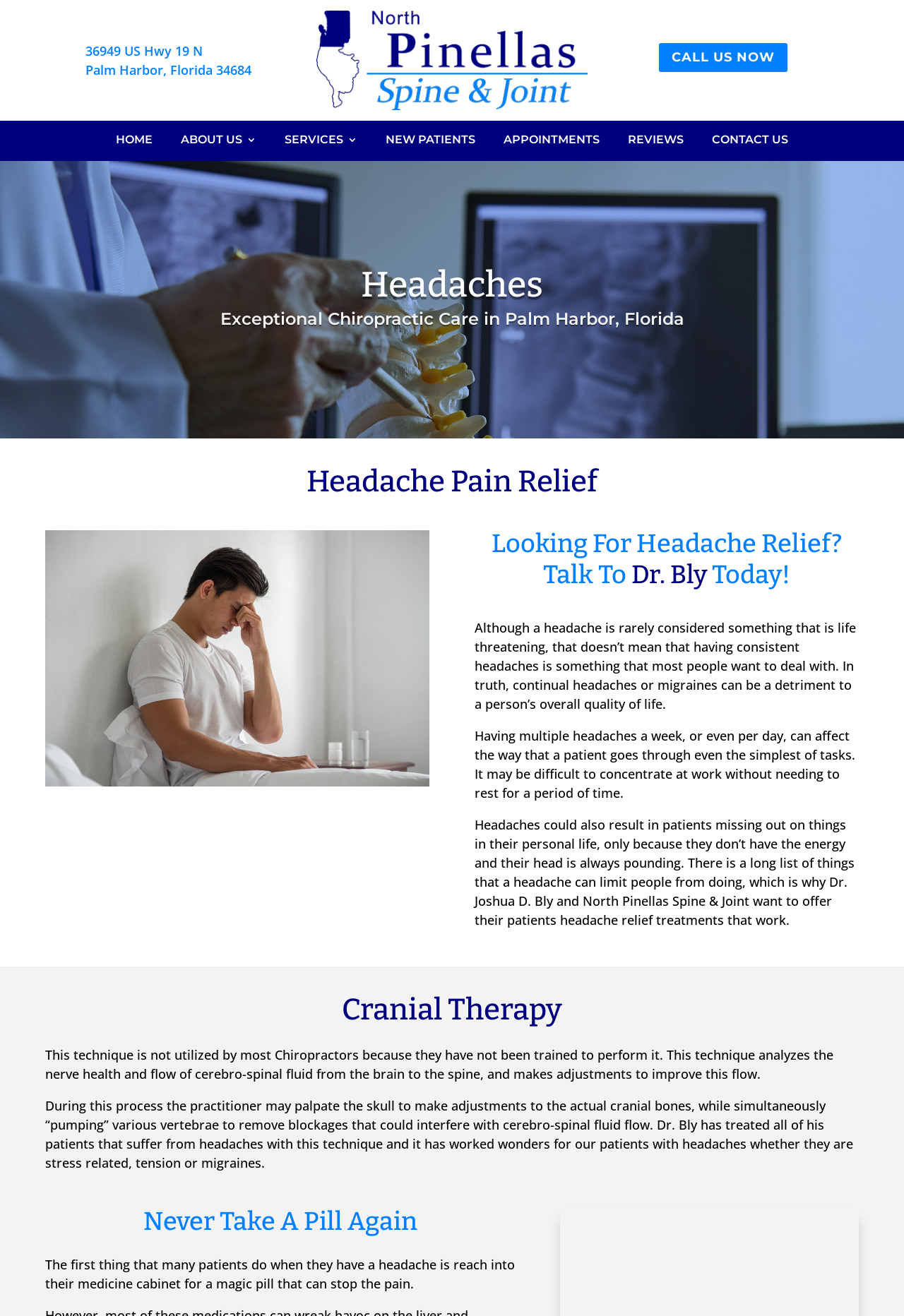Carefully observe the image and respond to the question with a detailed answer:
What is the alternative to taking pills for headache relief mentioned on the webpage?

I found the information about the alternative to taking pills in the heading element [259] which mentions 'Never Take A Pill Again'. The surrounding text explains that cranial therapy is a technique used by Dr. Bly to treat headaches, implying that it is an alternative to taking pills.